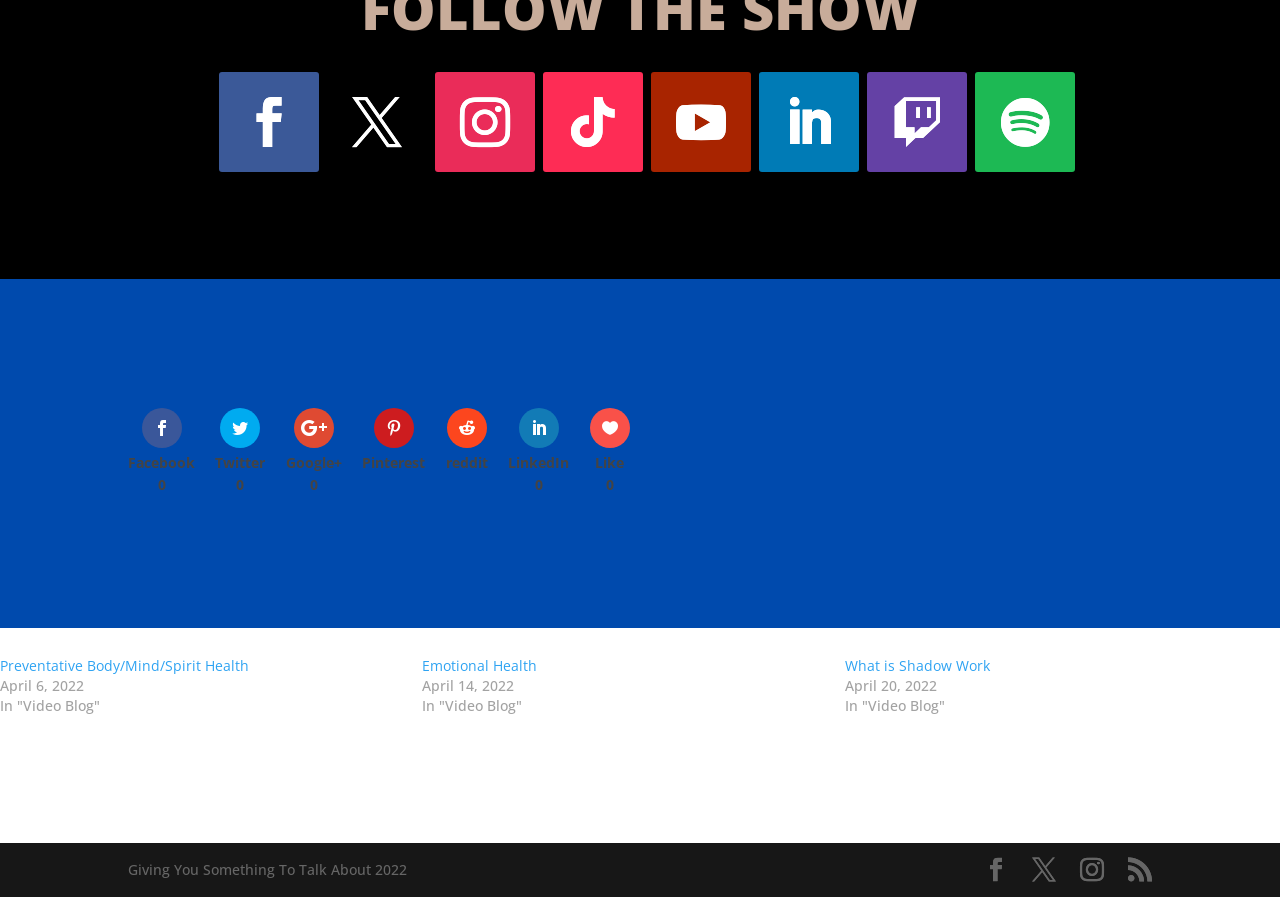Please provide the bounding box coordinate of the region that matches the element description: Preventative Body/Mind/Spirit Health. Coordinates should be in the format (top-left x, top-left y, bottom-right x, bottom-right y) and all values should be between 0 and 1.

[0.0, 0.732, 0.195, 0.753]